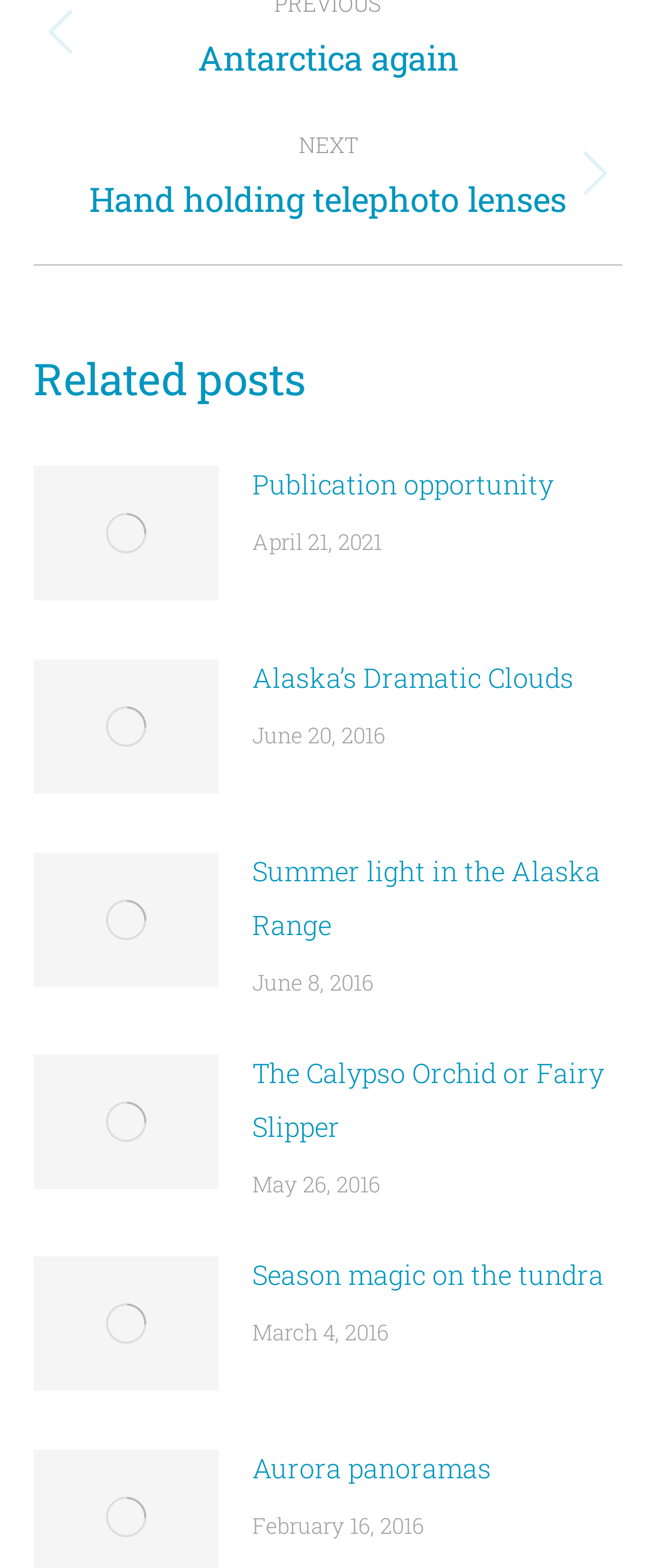Please provide a brief answer to the question using only one word or phrase: 
How many images are there in the first related post?

1